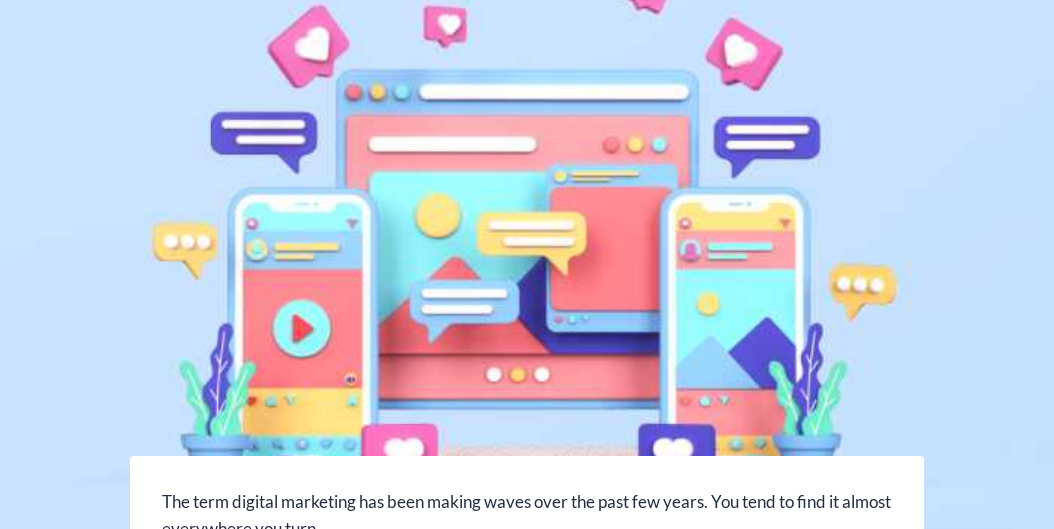Create a detailed narrative for the image.

The image illustrates the concept of digital marketing through colorful, animated visuals featuring mobile devices and web interfaces. Central to the design are two smartphones displaying vibrant graphics and messaging bubbles, symbolizing the interactive nature of digital platforms. Each device is adorned with playful icons and colorful elements that represent social media engagement, highlighting the prominence of digital communication in marketing today. Complementing the visuals, a text overlay succinctly explains how digital marketing has become ubiquitous across various channels, emphasizing its significance in the modern marketing landscape.